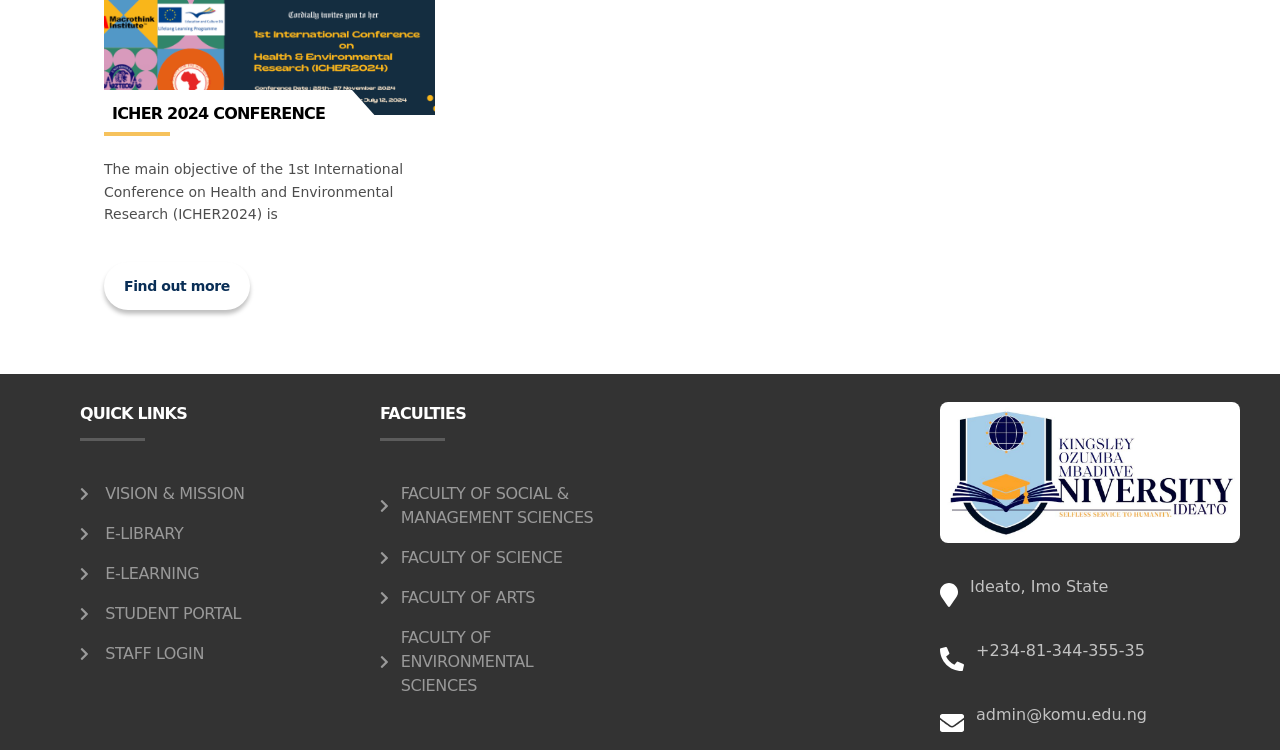Respond to the following question using a concise word or phrase: 
What is the name of the faculty that includes Environmental Sciences?

FACULTY OF ENVIRONMENTAL SCIENCES